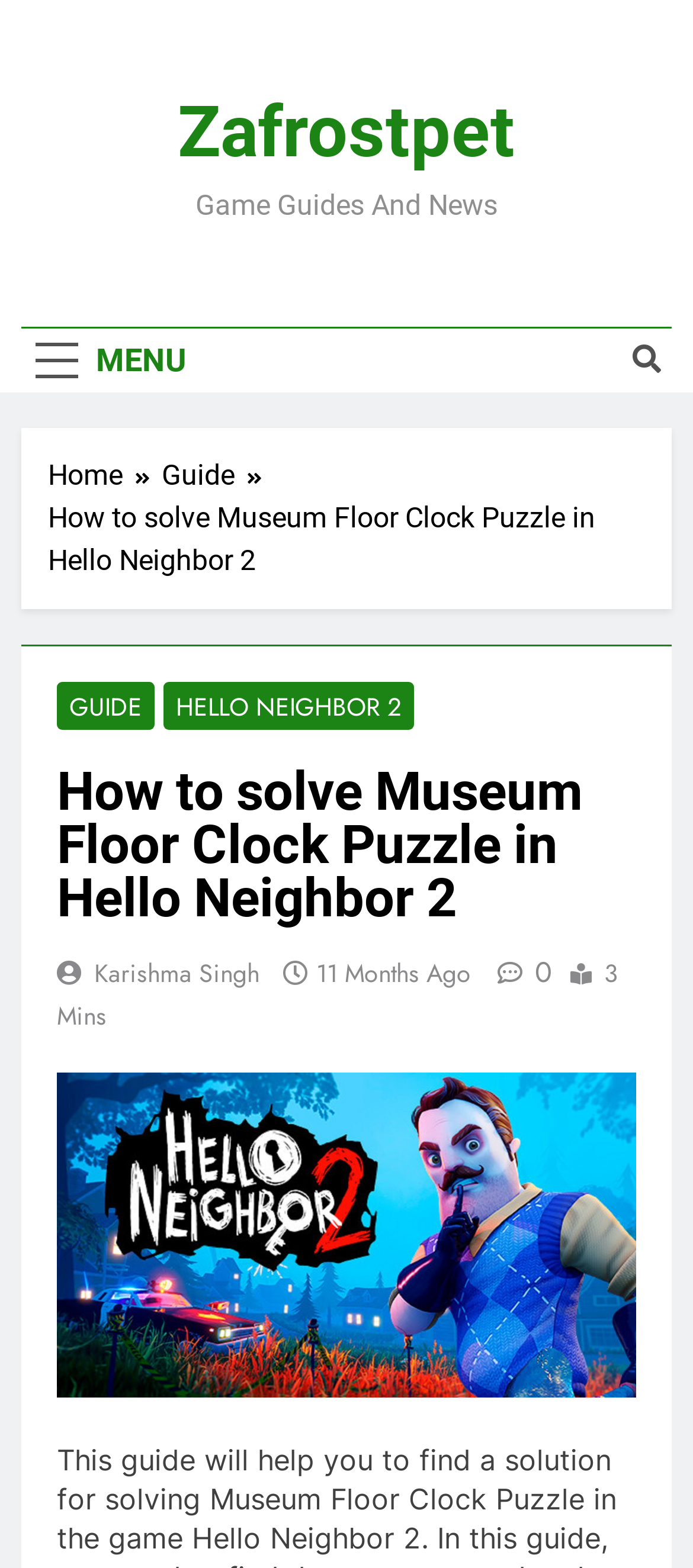Respond to the question below with a single word or phrase:
Who is the author of the guide?

Karishma Singh